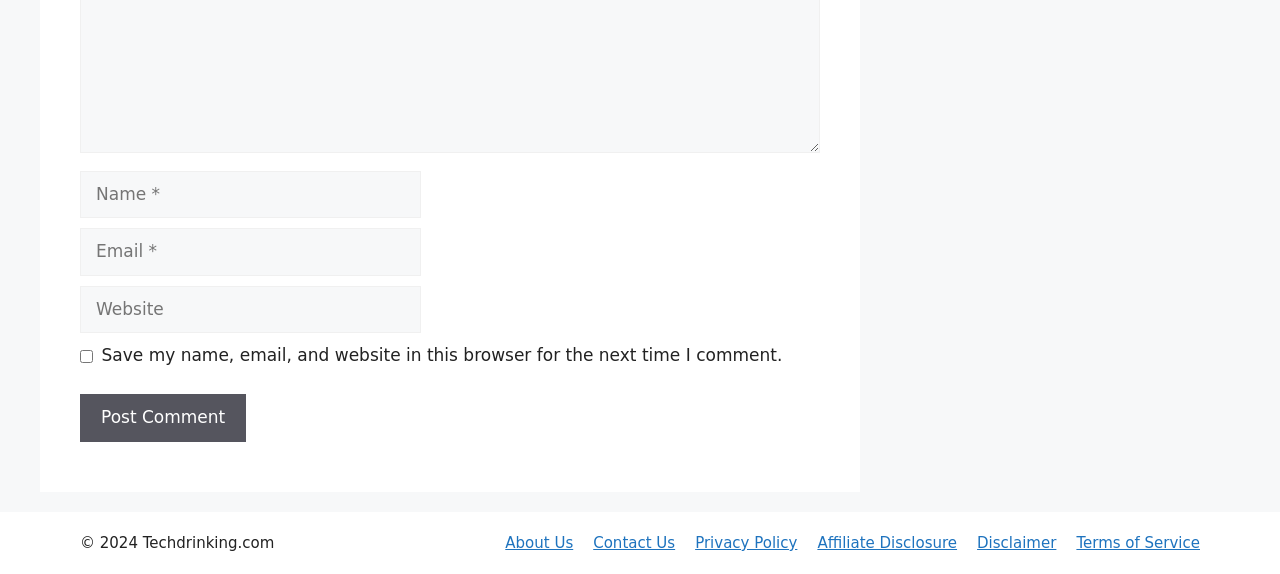Please determine the bounding box coordinates, formatted as (top-left x, top-left y, bottom-right x, bottom-right y), with all values as floating point numbers between 0 and 1. Identify the bounding box of the region described as: Disclaimer

[0.763, 0.93, 0.825, 0.962]